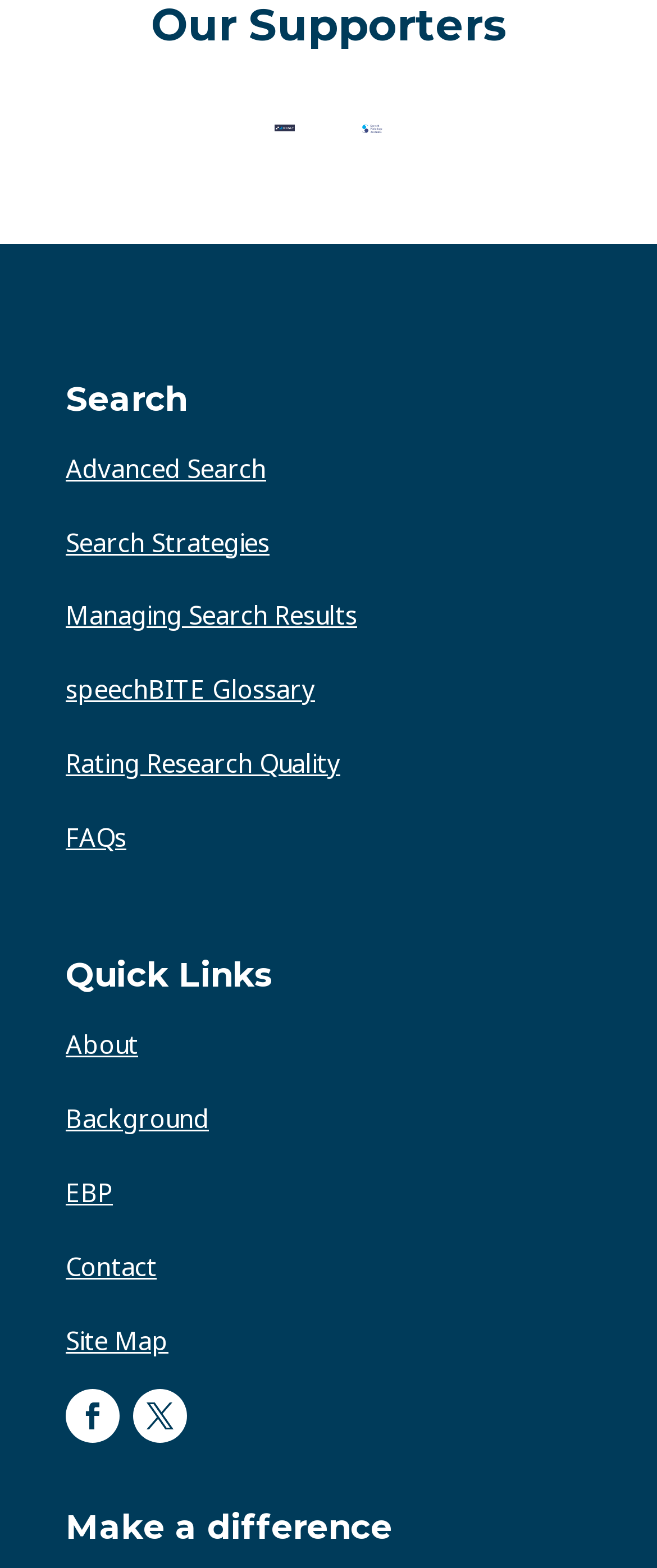Locate the UI element described as follows: "speechBITE Glossary". Return the bounding box coordinates as four float numbers between 0 and 1 in the order [left, top, right, bottom].

[0.1, 0.429, 0.479, 0.45]